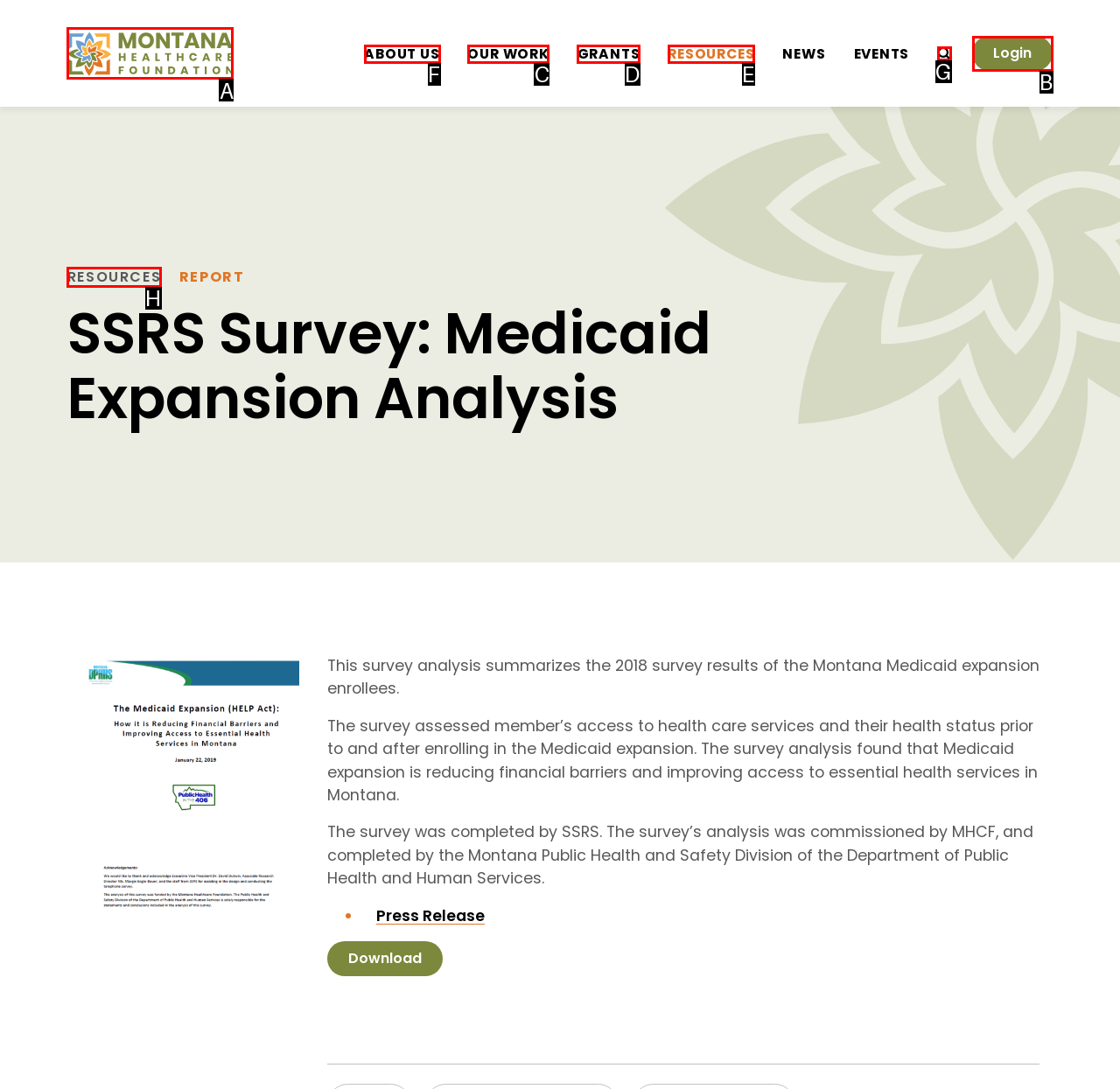Indicate the UI element to click to perform the task: view ABOUT US. Reply with the letter corresponding to the chosen element.

F